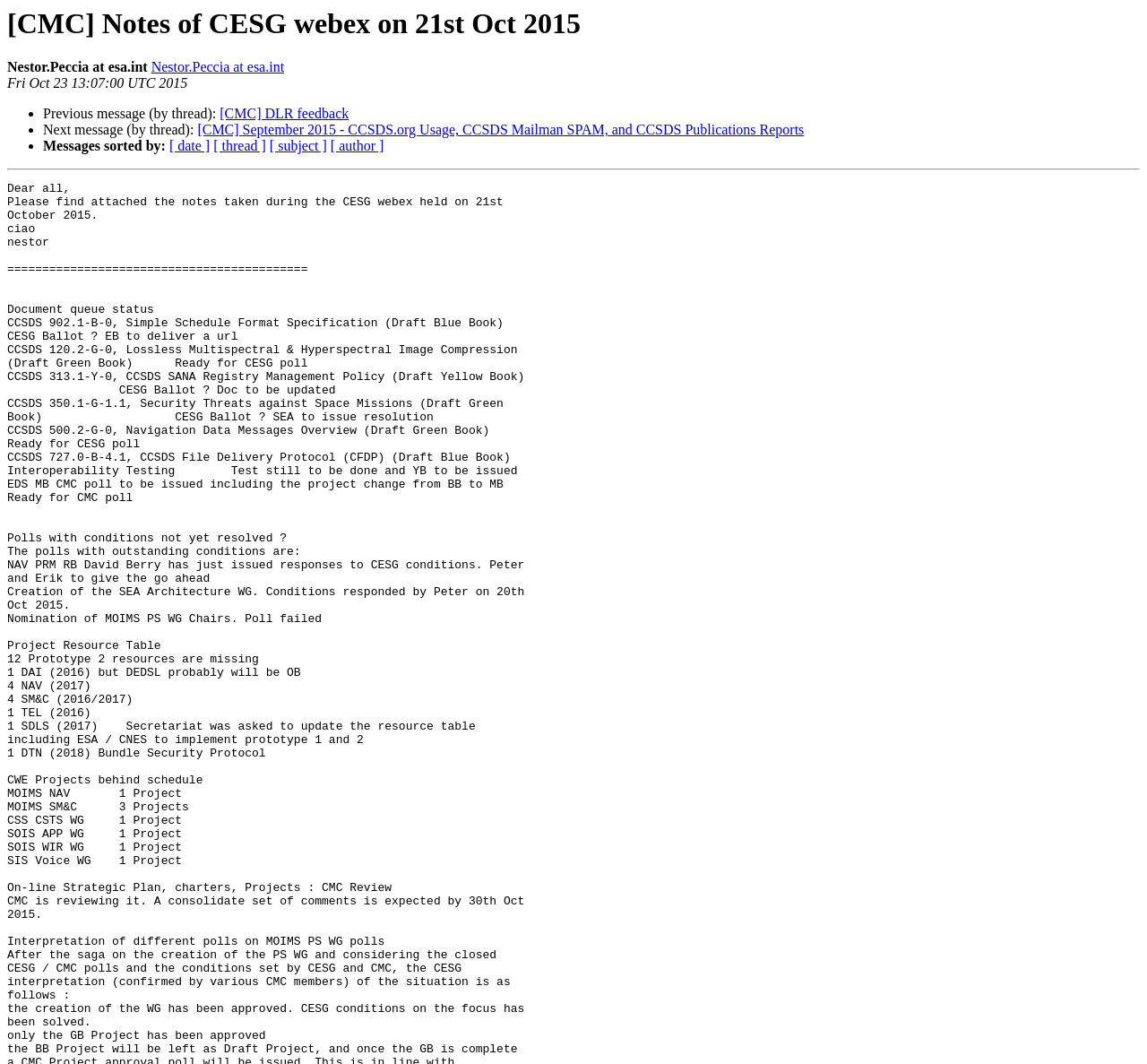Please answer the following query using a single word or phrase: 
What is the date of the message?

Fri Oct 23 13:07:00 UTC 2015